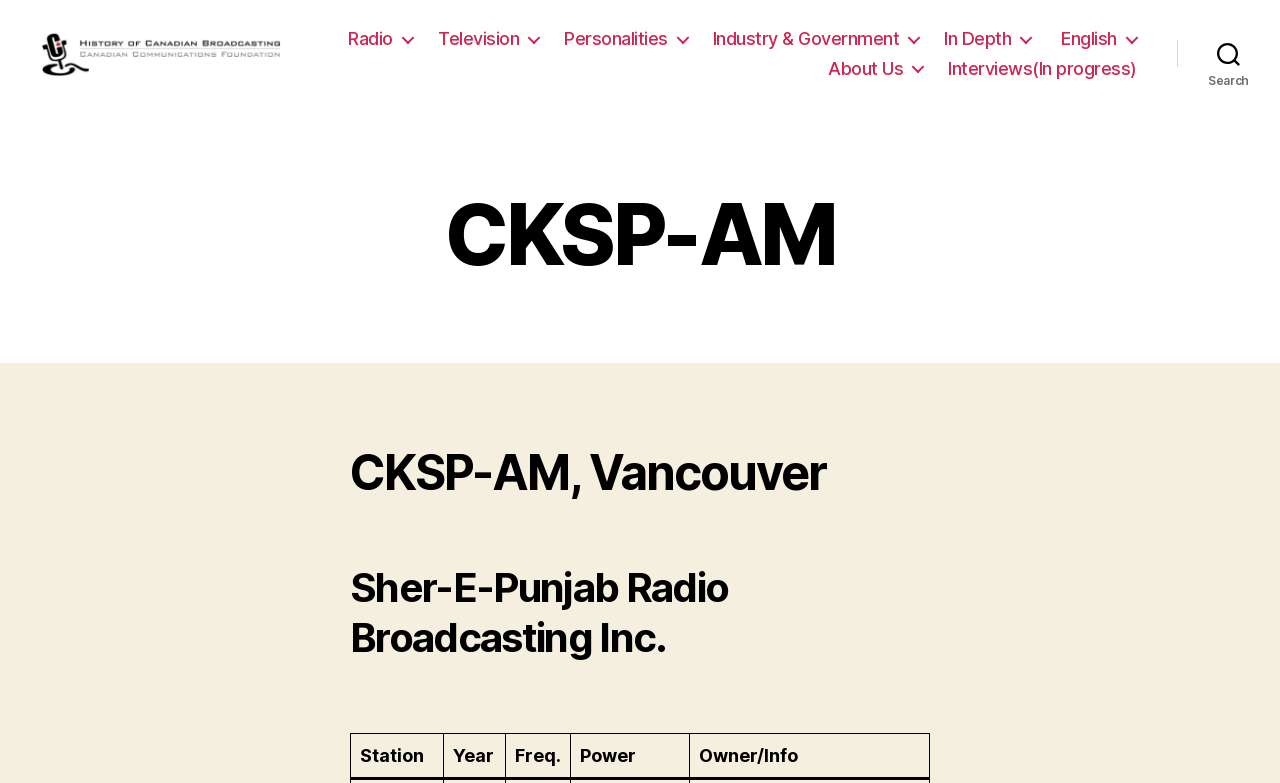Answer the question using only a single word or phrase: 
How many headings are there on the webpage?

3